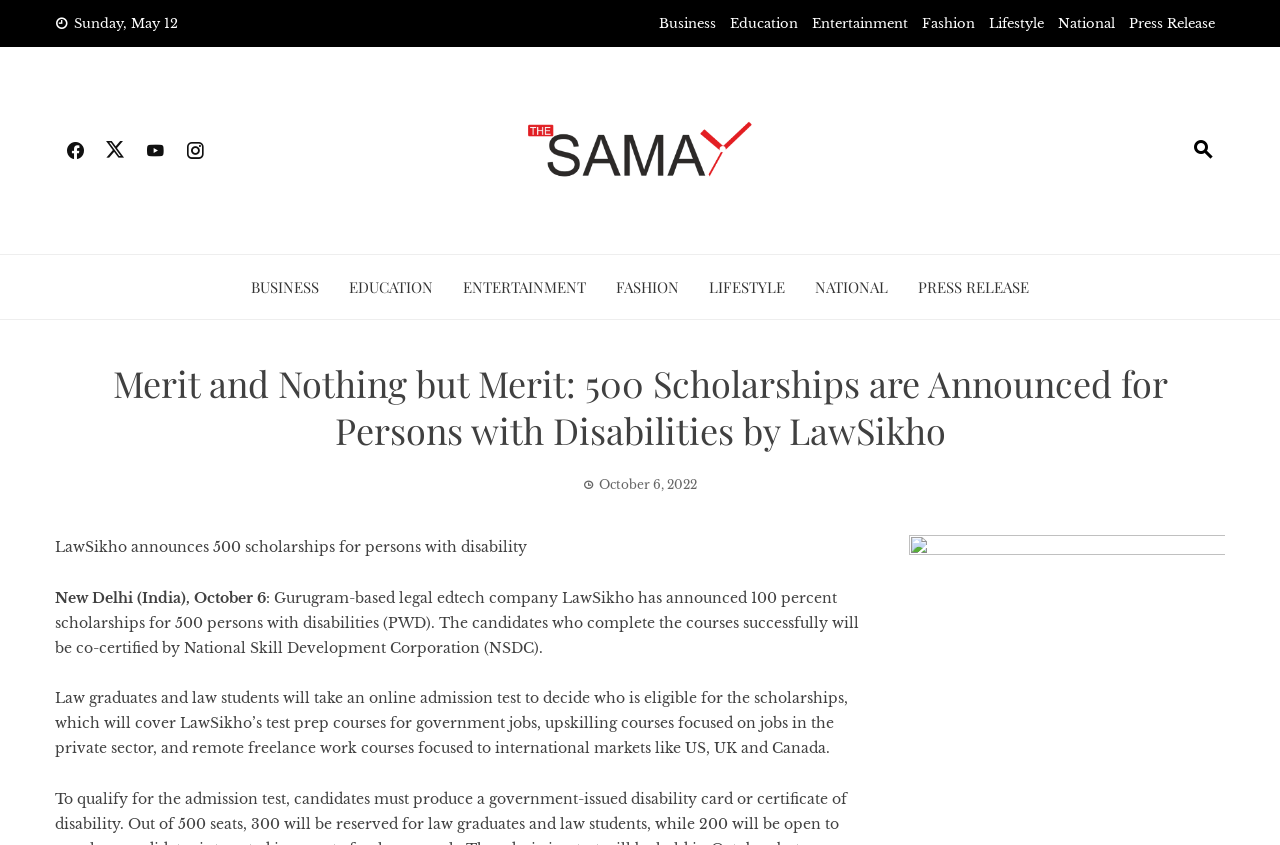Generate a comprehensive description of the webpage content.

The webpage appears to be a news article or press release from The Samay, with a focus on education and scholarships. At the top, there is a date "Sunday, May 12" and a series of links to different categories such as Business, Education, Entertainment, and more. Below these links, there are several social media icons represented by Unicode characters.

The main content of the webpage is an article with a heading "Merit and Nothing but Merit: 500 Scholarships are Announced for Persons with Disabilities by LawSikho". The article discusses LawSikho, a legal edtech company, announcing 500 scholarships for persons with disabilities. The scholarships will cover courses for government jobs, upskilling courses for the private sector, and remote freelance work courses focused on international markets.

To the right of the article heading, there is a time element with the date "October 6, 2022". The article text is divided into paragraphs, with the first paragraph introducing the scholarship announcement and the second paragraph providing more details on the eligibility criteria and the courses covered.

There are also several links to categories such as BUSINESS, EDUCATION, ENTERTAINMENT, and more, which are likely related to the news article or press release.